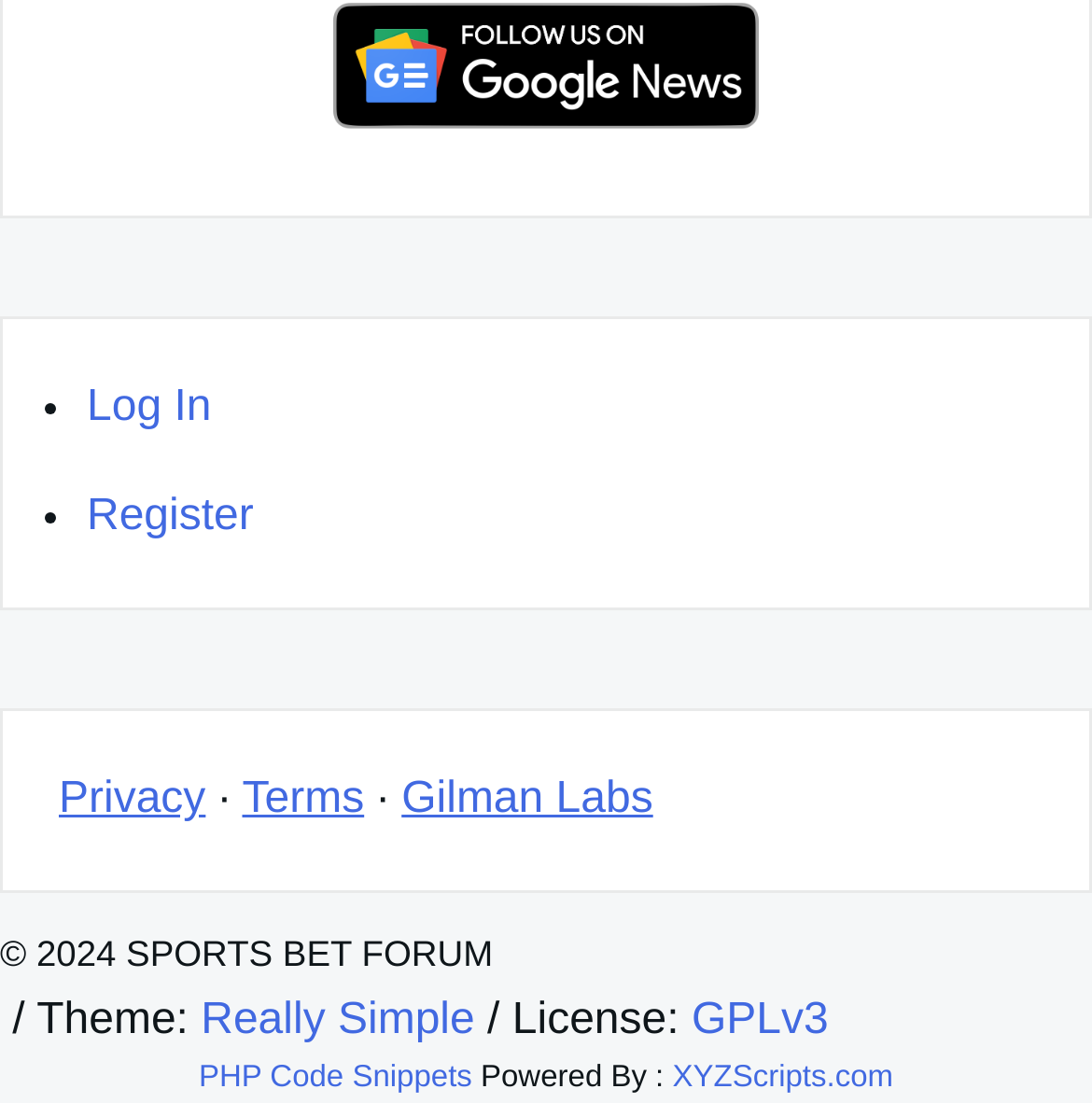Use a single word or phrase to answer the question: 
What is the theme of the webpage?

Really Simple